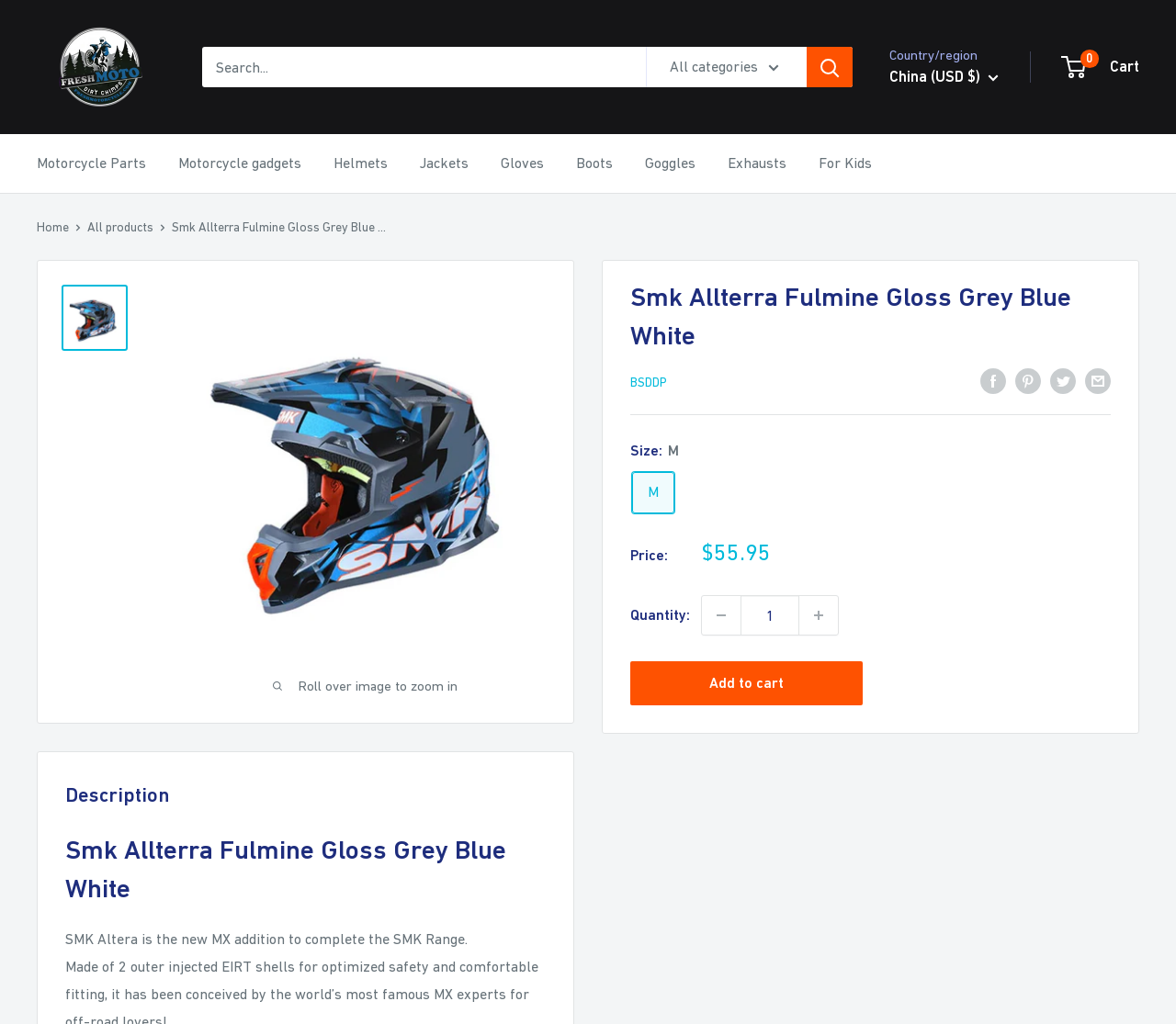Please locate the bounding box coordinates of the element's region that needs to be clicked to follow the instruction: "Search for products". The bounding box coordinates should be provided as four float numbers between 0 and 1, i.e., [left, top, right, bottom].

[0.172, 0.046, 0.725, 0.085]